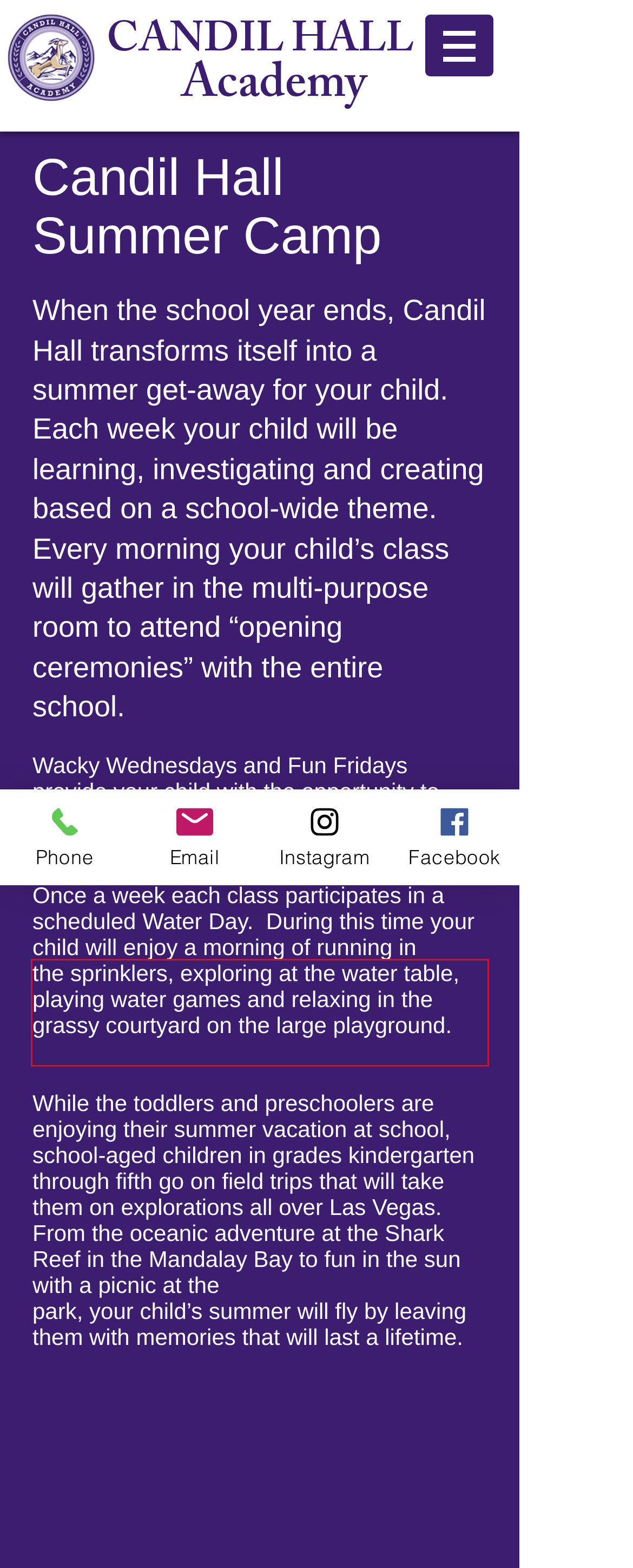Given a screenshot of a webpage, identify the red bounding box and perform OCR to recognize the text within that box.

the sprinklers, exploring at the water table, playing water games and relaxing in the grassy courtyard on the large playground.